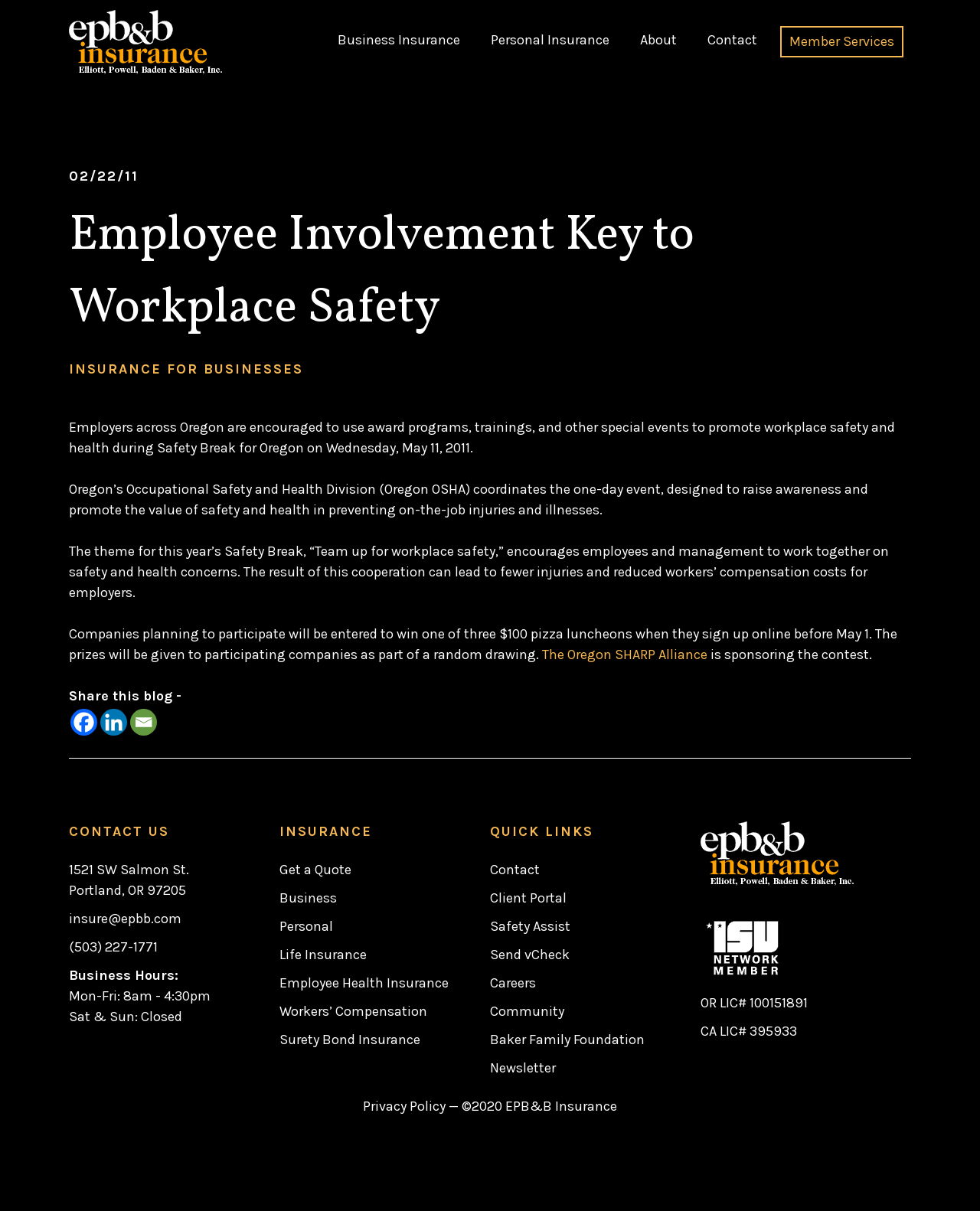Please specify the bounding box coordinates of the area that should be clicked to accomplish the following instruction: "Click the 'Get a Quote' link". The coordinates should consist of four float numbers between 0 and 1, i.e., [left, top, right, bottom].

[0.285, 0.708, 0.358, 0.728]